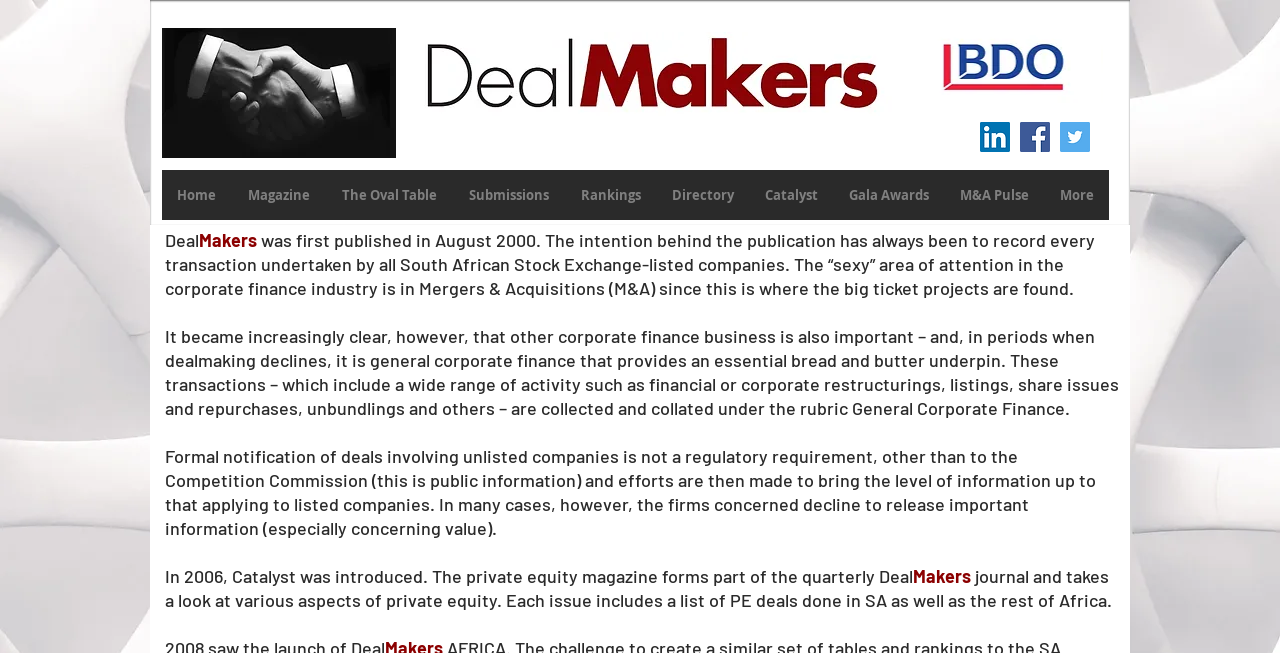Pinpoint the bounding box coordinates of the element to be clicked to execute the instruction: "Explore The Oval Table".

[0.255, 0.26, 0.354, 0.337]